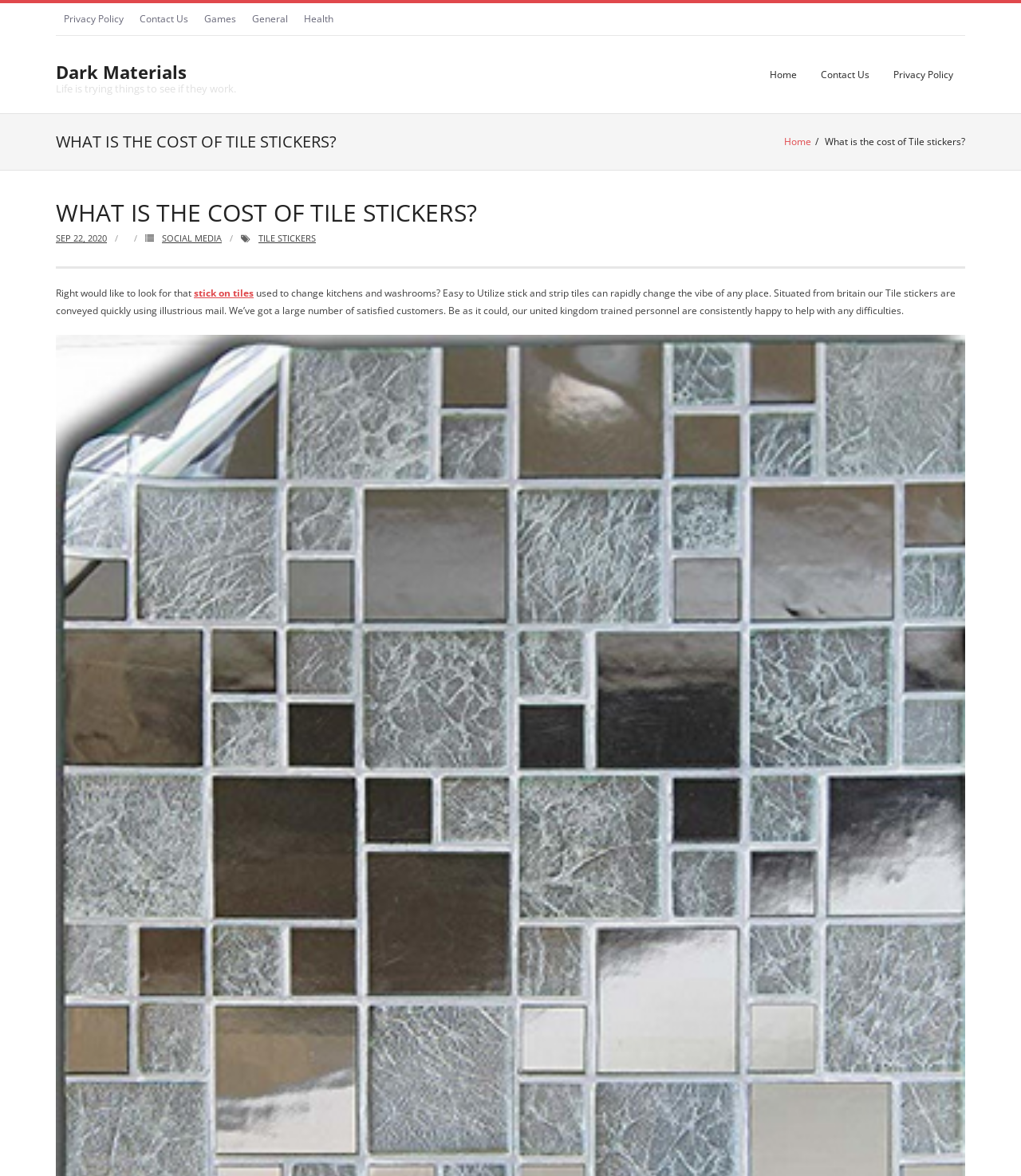Please provide a one-word or short phrase answer to the question:
What is the main topic of this webpage?

Tile stickers